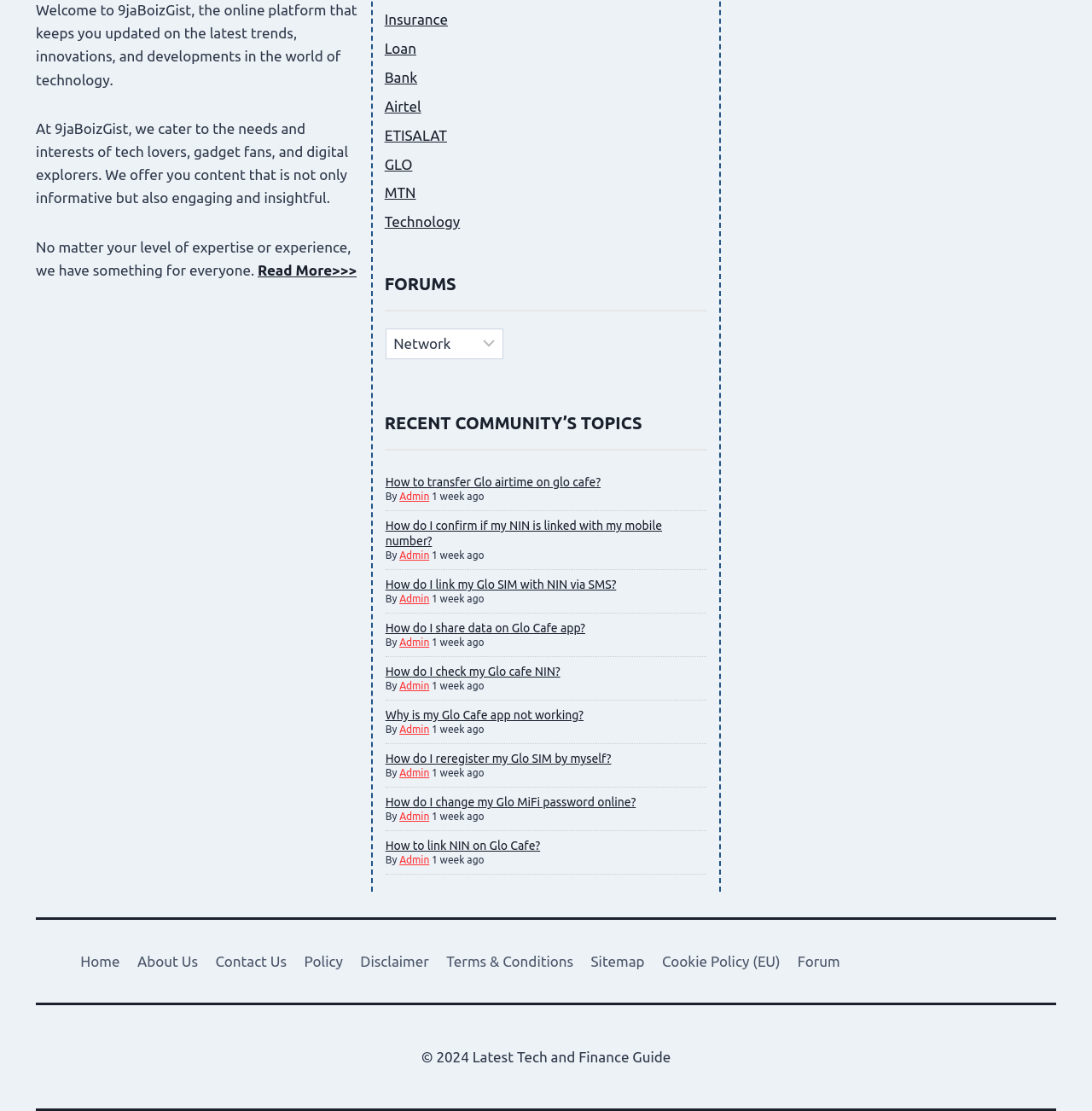Please identify the bounding box coordinates of the clickable region that I should interact with to perform the following instruction: "Visit the Insurance page". The coordinates should be expressed as four float numbers between 0 and 1, i.e., [left, top, right, bottom].

[0.352, 0.005, 0.648, 0.031]